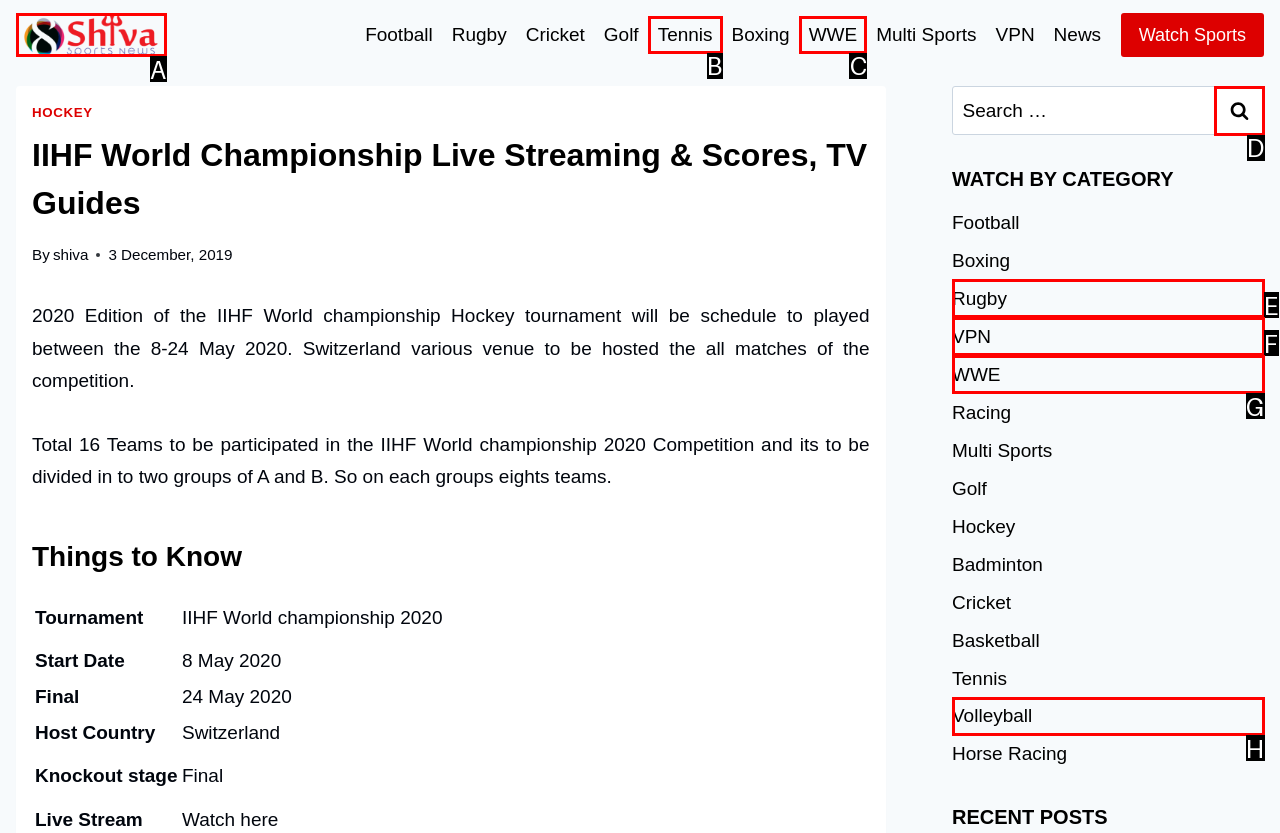With the provided description: teletherapy, select the most suitable HTML element. Respond with the letter of the selected option.

None